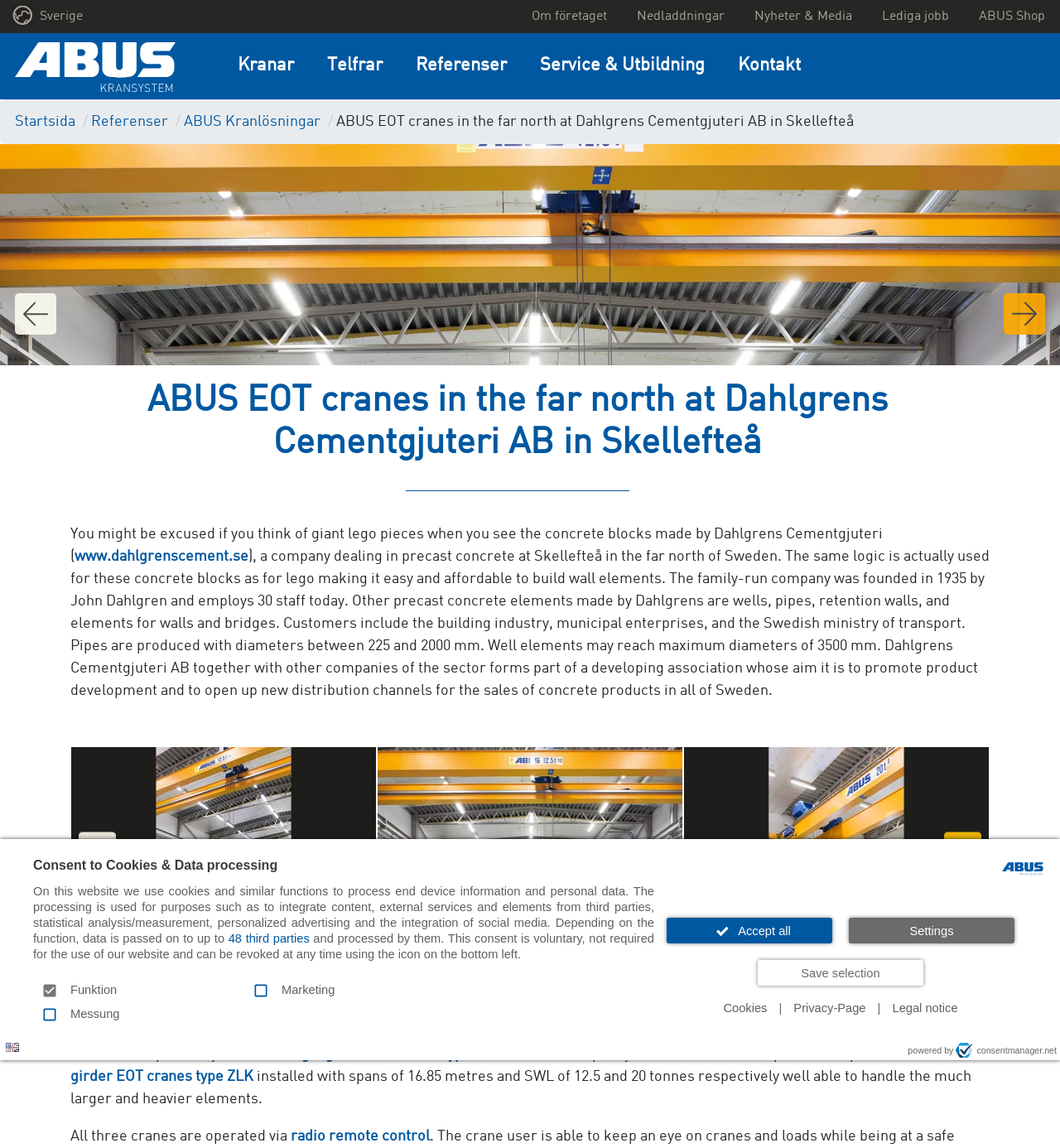Identify the bounding box coordinates for the element you need to click to achieve the following task: "Read more about Dahlgrens Cementgjuteri AB". The coordinates must be four float values ranging from 0 to 1, formatted as [left, top, right, bottom].

[0.317, 0.099, 0.805, 0.112]